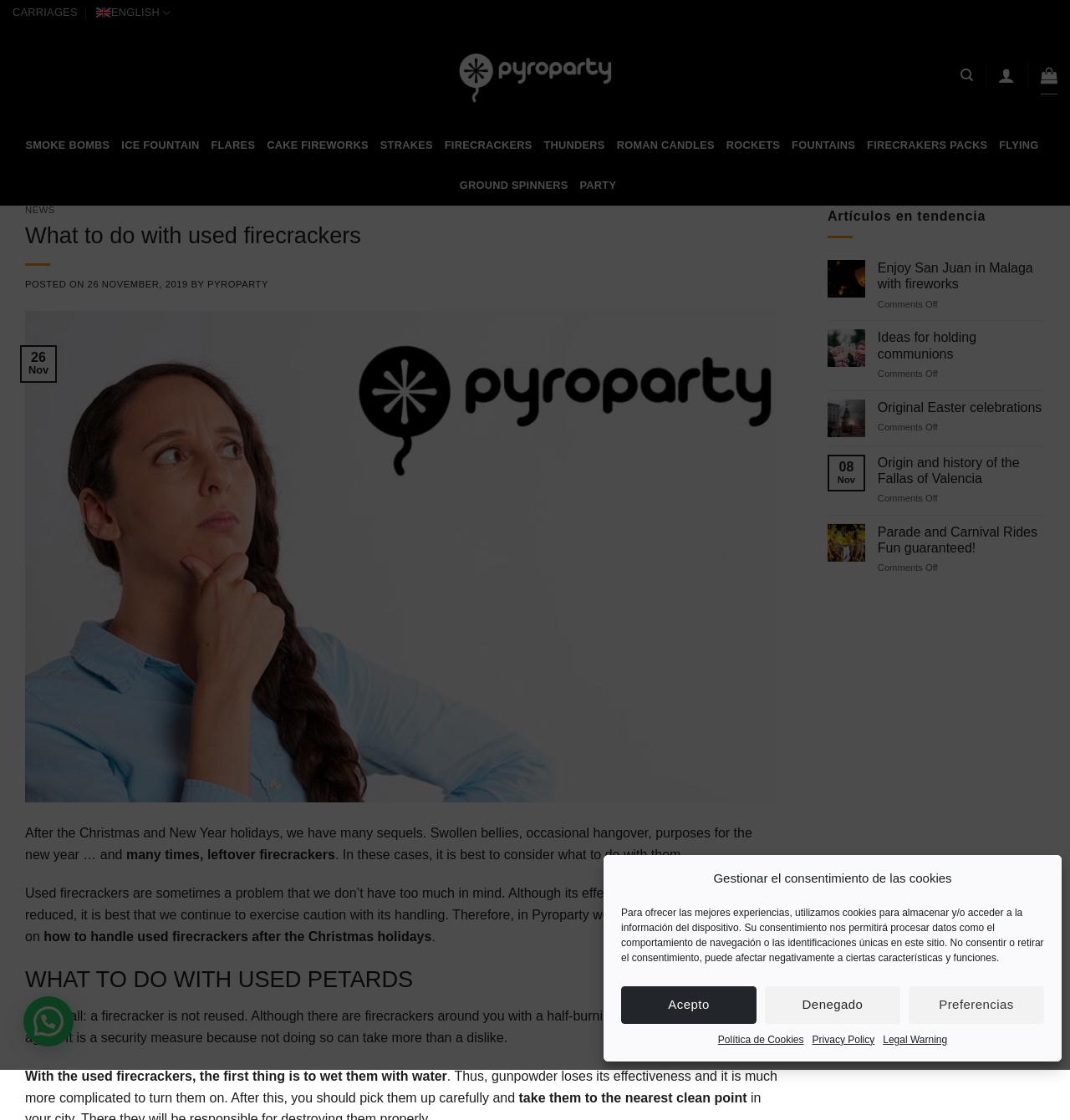Provide the bounding box coordinates for the area that should be clicked to complete the instruction: "Explore the 'PARTY' section".

[0.542, 0.148, 0.576, 0.184]